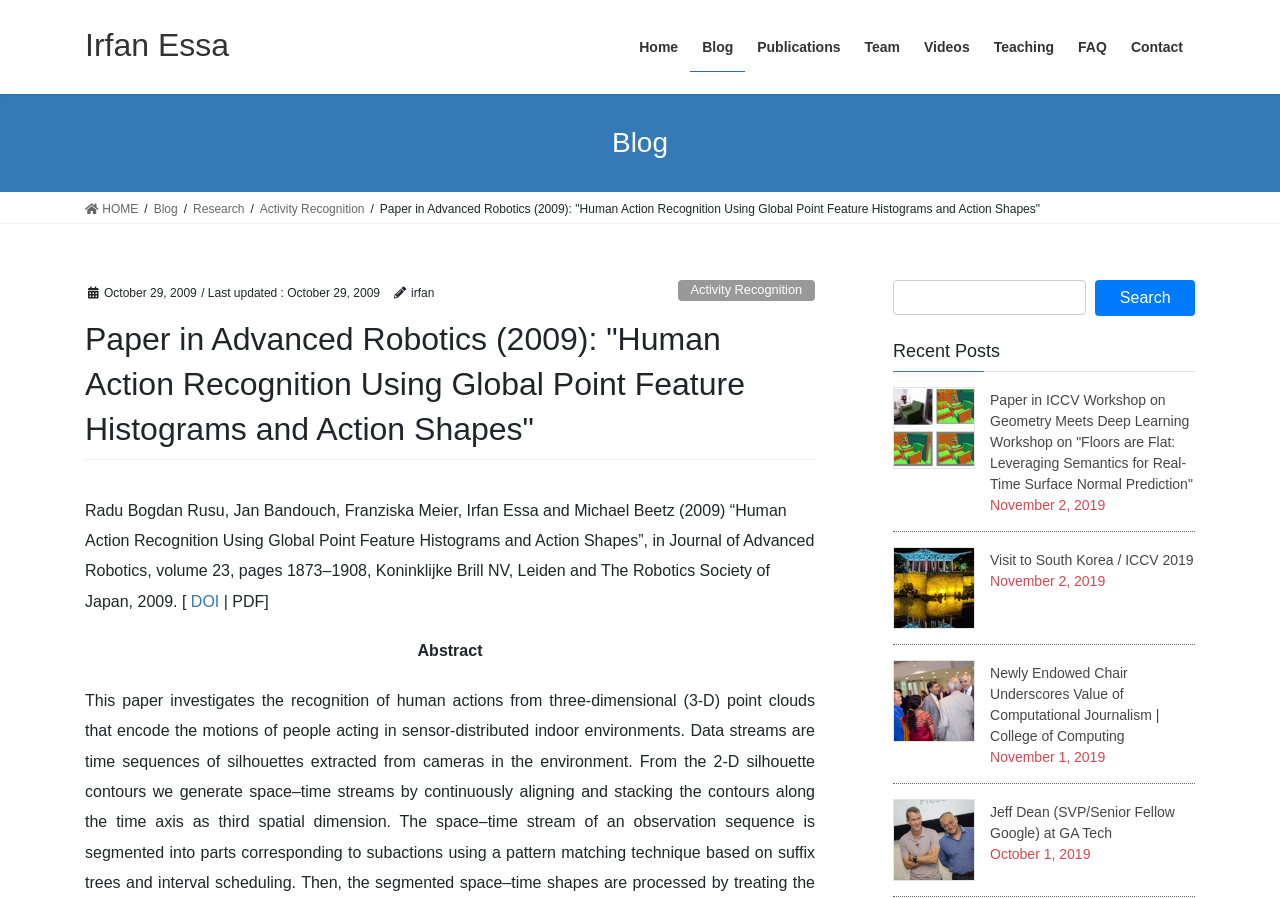Who is the author of the paper?
Give a single word or phrase answer based on the content of the image.

Radu Bogdan Rusu, Jan Bandouch, Franziska Meier, Irfan Essa and Michael Beetz